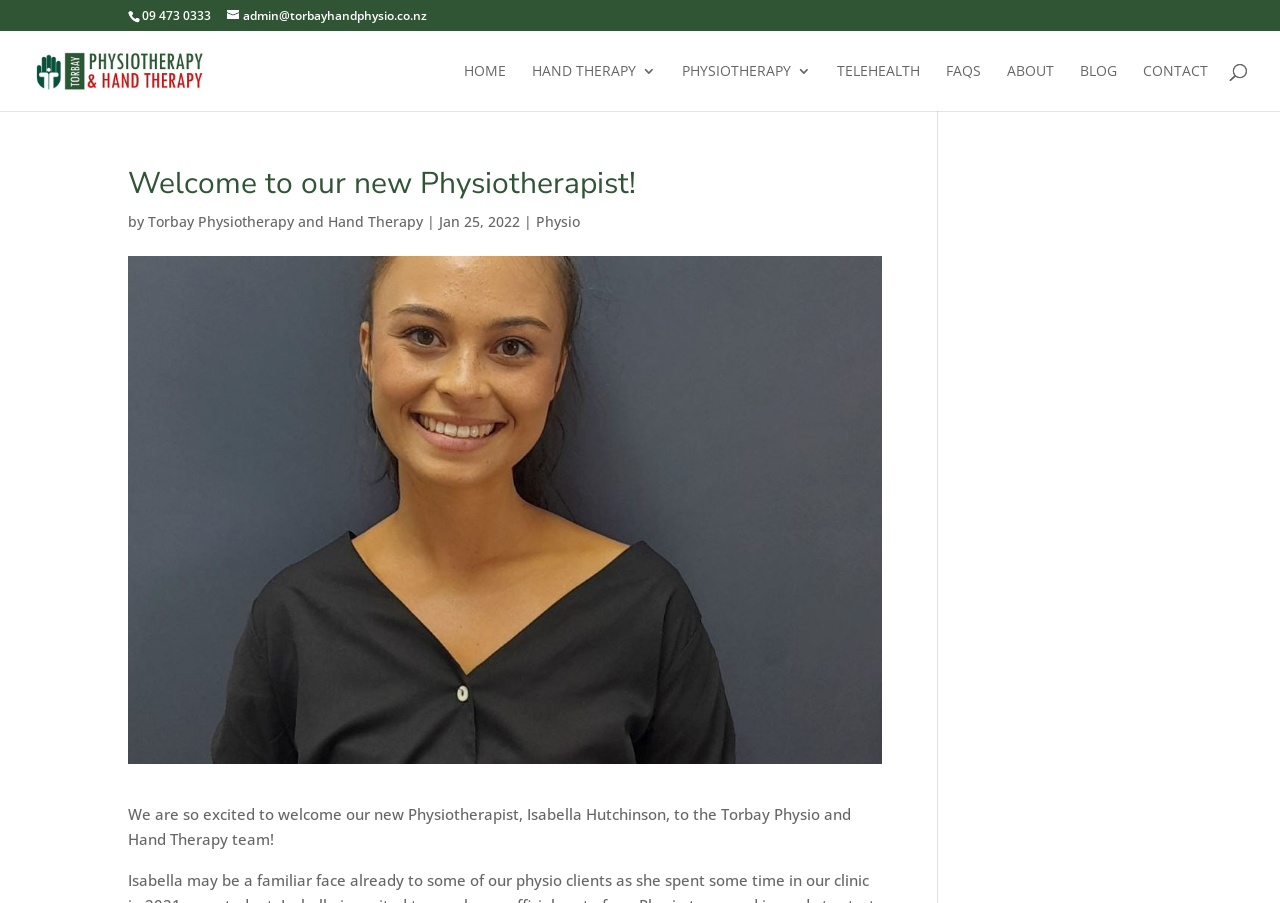Please find the bounding box for the following UI element description. Provide the coordinates in (top-left x, top-left y, bottom-right x, bottom-right y) format, with values between 0 and 1: Hand therapy

[0.416, 0.071, 0.512, 0.123]